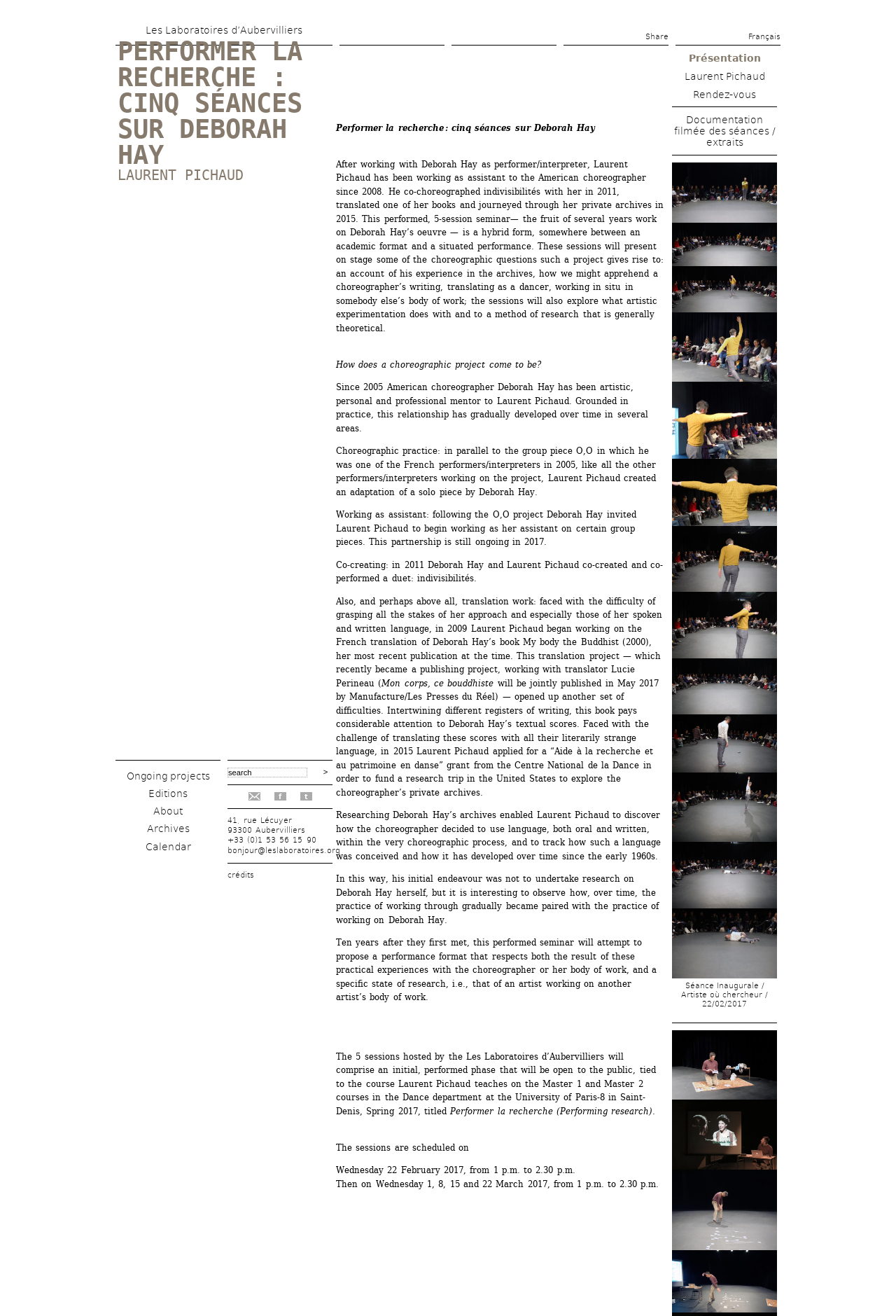Identify the text that serves as the heading for the webpage and generate it.

Les Laboratoires d’Aubervilliers